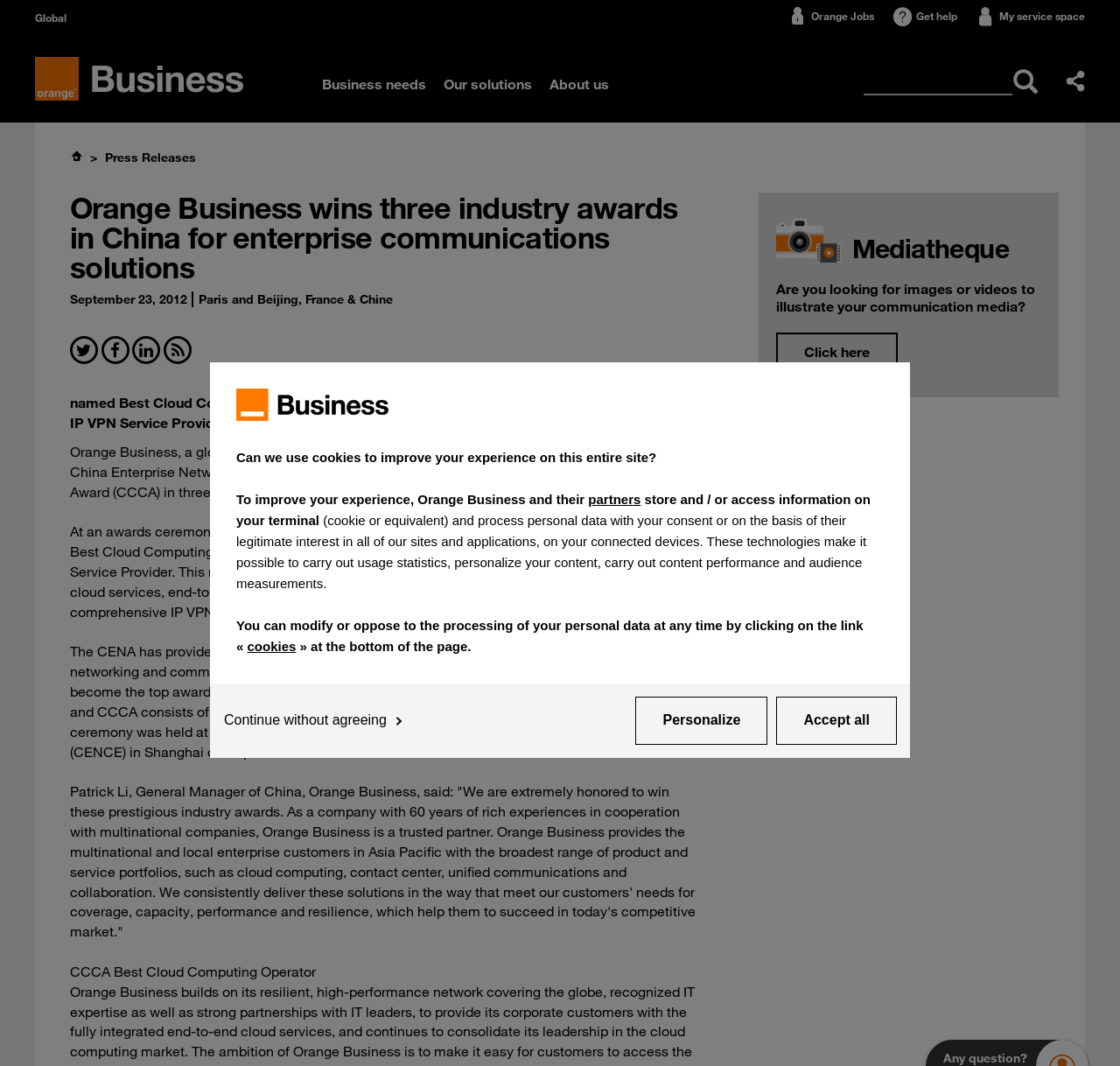Provide the bounding box coordinates of the HTML element described by the text: "title="Subscribe to RSS feed"". The coordinates should be in the format [left, top, right, bottom] with values between 0 and 1.

[0.146, 0.32, 0.171, 0.335]